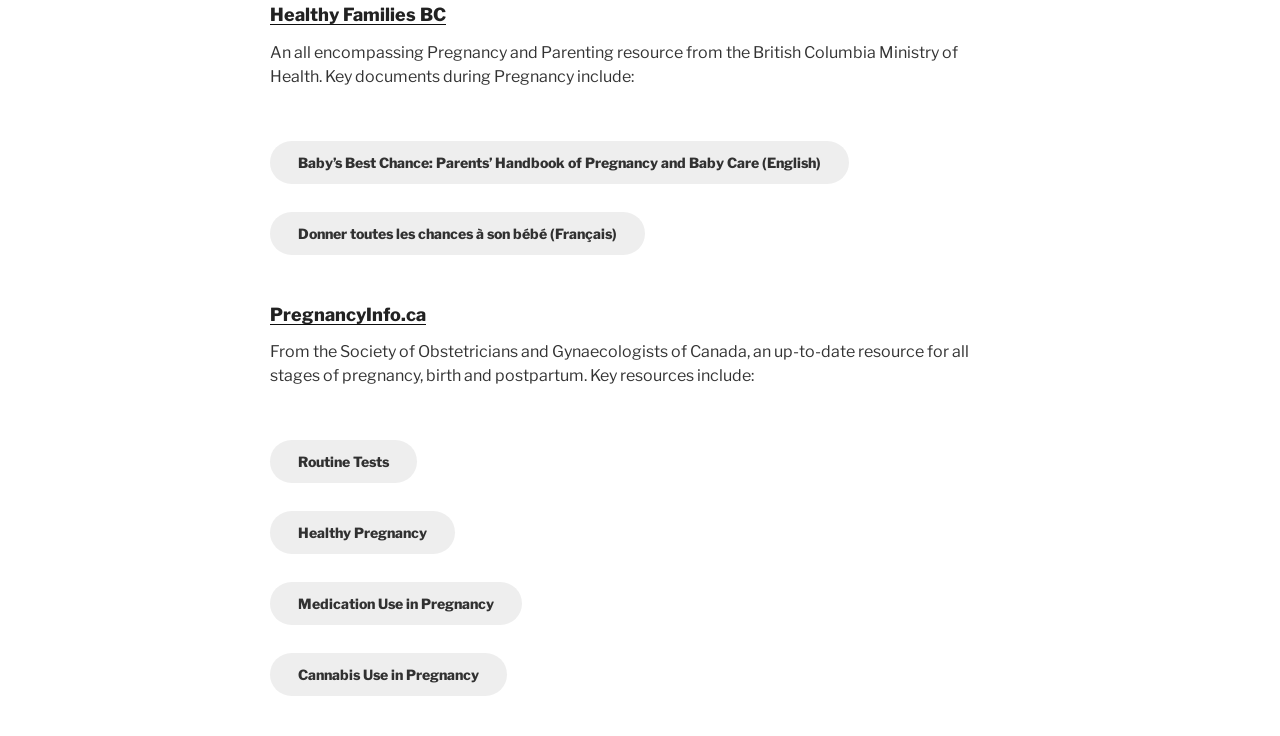Please specify the bounding box coordinates of the clickable region necessary for completing the following instruction: "Click on Healthy Families BC". The coordinates must consist of four float numbers between 0 and 1, i.e., [left, top, right, bottom].

[0.211, 0.006, 0.348, 0.034]